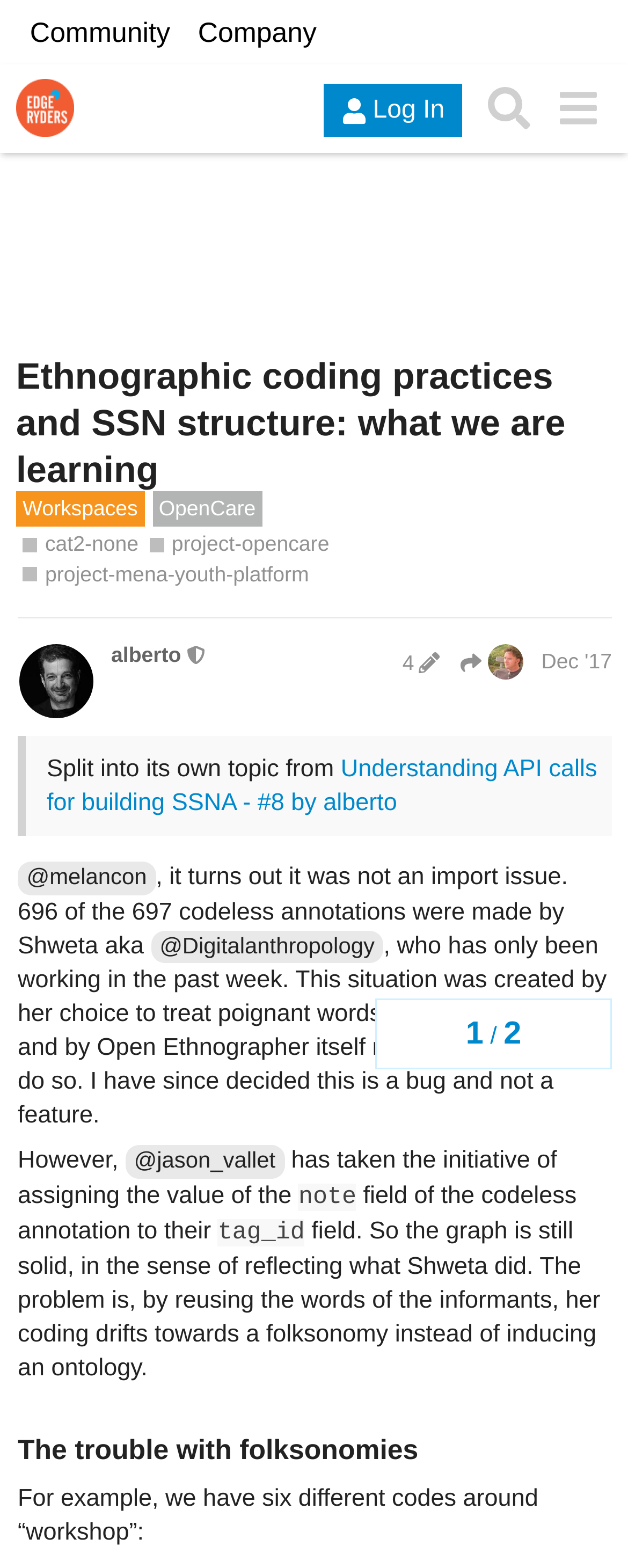Determine the bounding box coordinates for the UI element matching this description: "cat2-none".

[0.036, 0.338, 0.221, 0.357]